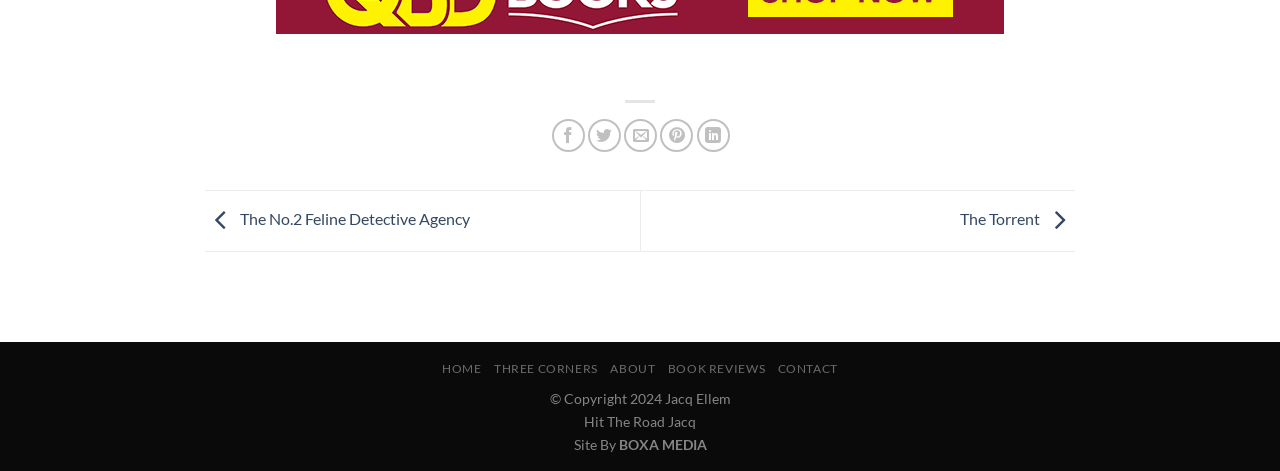Reply to the question with a single word or phrase:
What is the name of the website creator?

Jacq Ellem